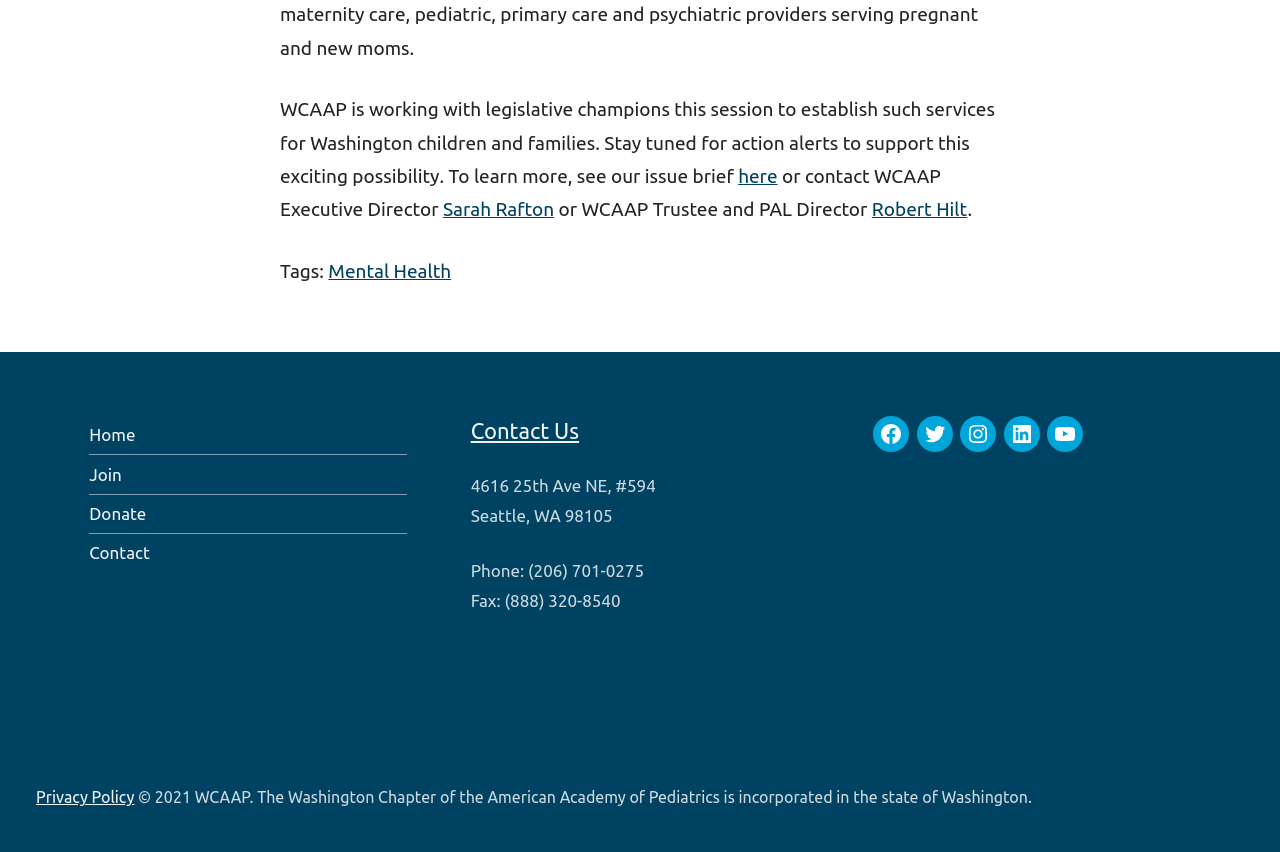Can you specify the bounding box coordinates of the area that needs to be clicked to fulfill the following instruction: "View WCAAP on Facebook"?

[0.682, 0.488, 0.71, 0.531]